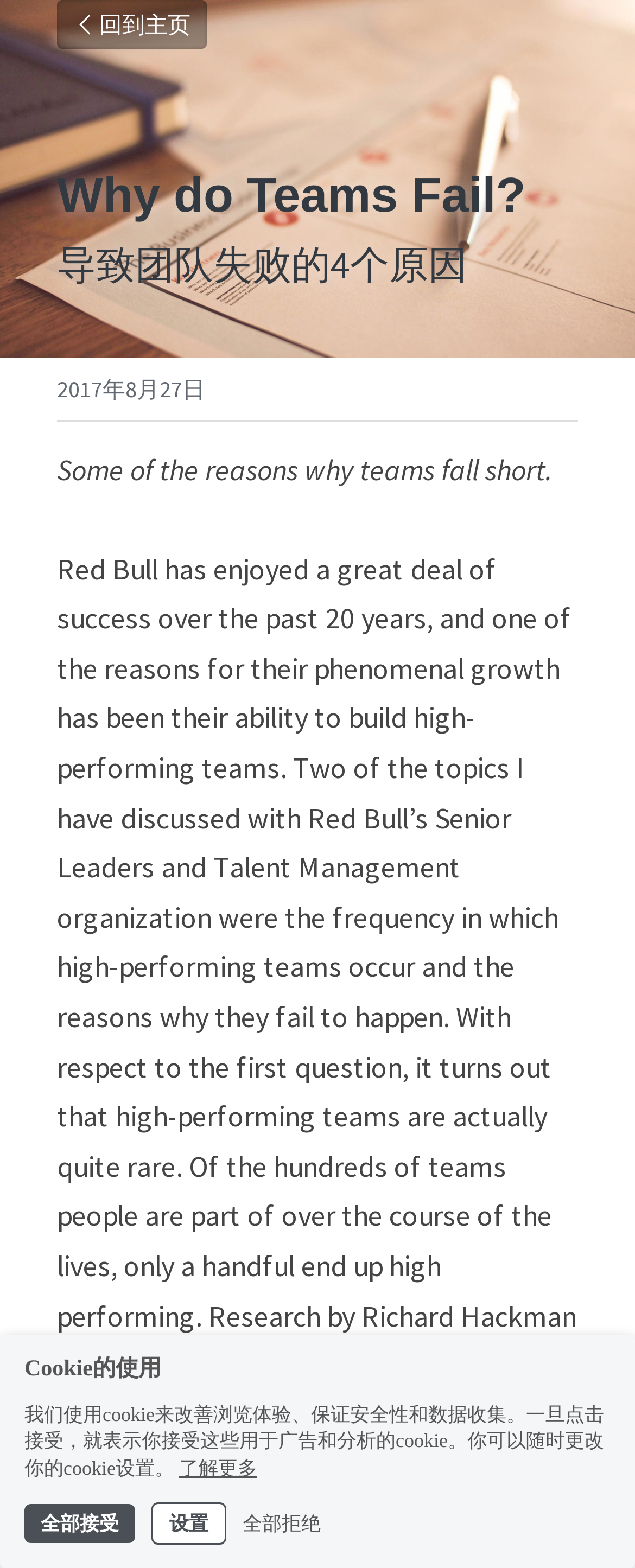Refer to the image and provide a thorough answer to this question:
How many reasons for team failure are mentioned?

I found the text '导致团队失败的4个原因' on the webpage, which indicates that there are 4 reasons for team failure mentioned.